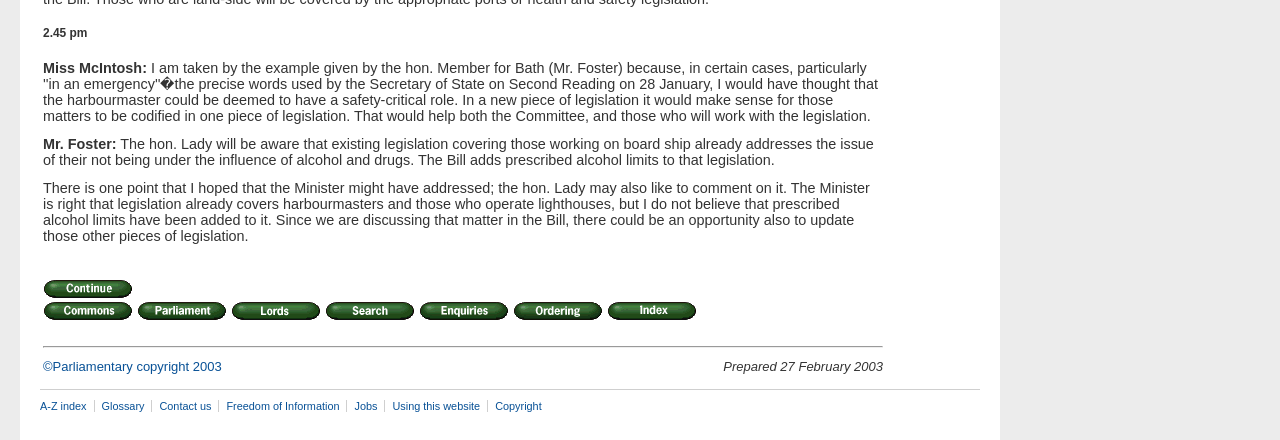Locate the bounding box coordinates of the clickable element to fulfill the following instruction: "View Copyright information". Provide the coordinates as four float numbers between 0 and 1 in the format [left, top, right, bottom].

[0.381, 0.909, 0.429, 0.936]